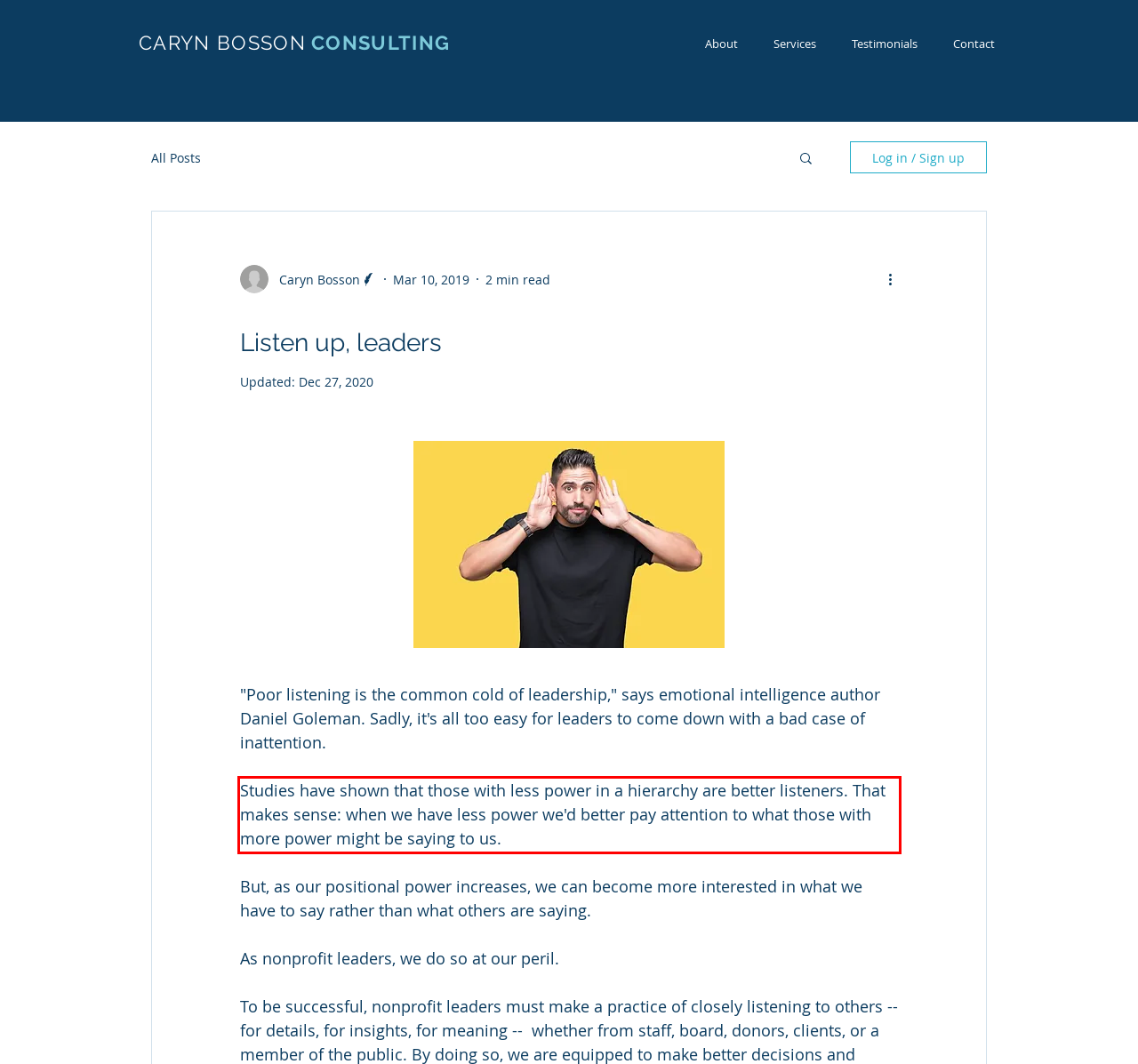Please extract the text content from the UI element enclosed by the red rectangle in the screenshot.

Studies have shown that those with less power in a hierarchy are better listeners. That makes sense: when we have less power we'd better pay attention to what those with more power might be saying to us.